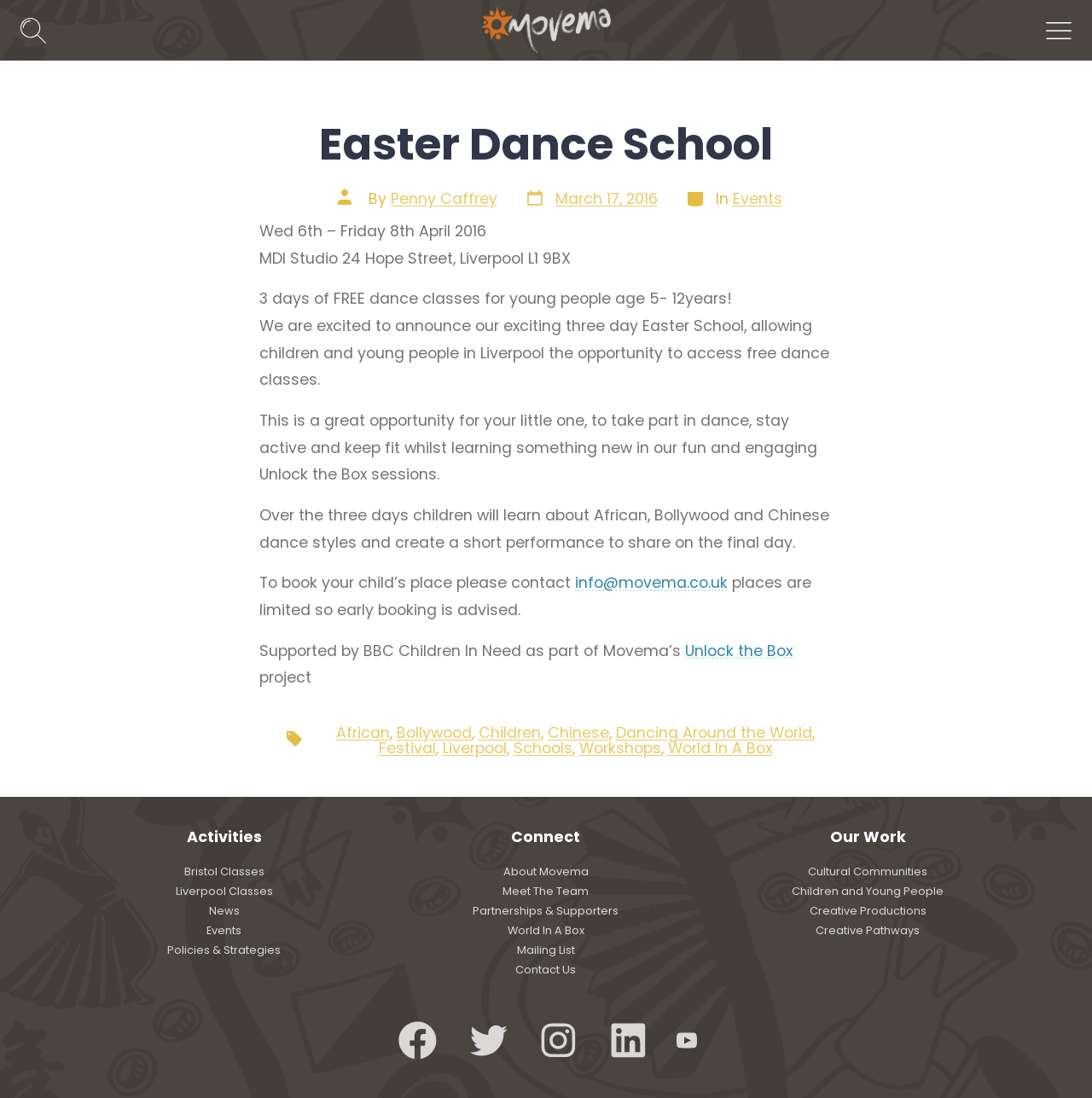Please identify the bounding box coordinates of the clickable area that will fulfill the following instruction: "Search for something". The coordinates should be in the format of four float numbers between 0 and 1, i.e., [left, top, right, bottom].

[0.019, 0.016, 0.042, 0.039]